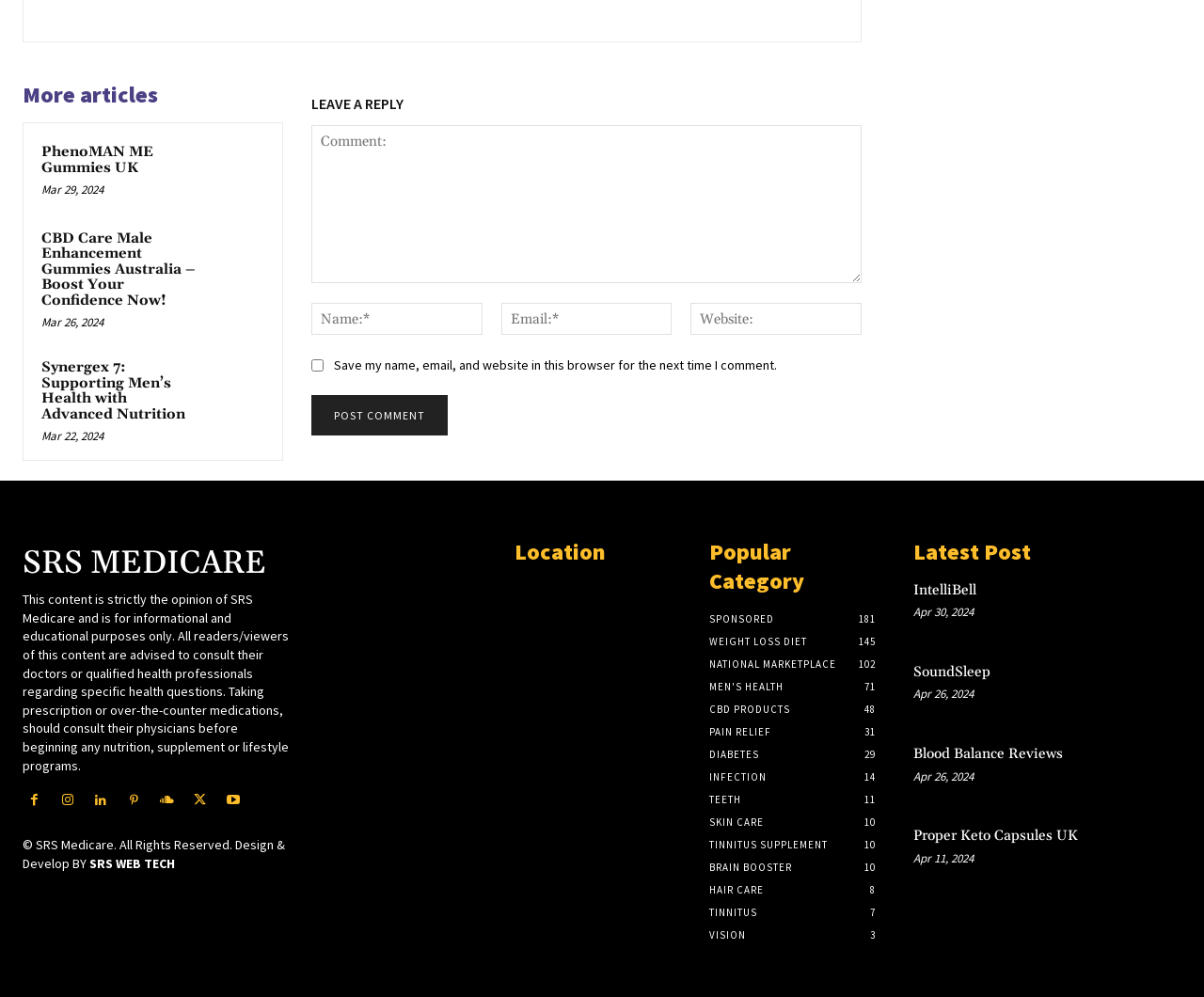Identify the bounding box for the UI element that is described as follows: "title="Blood Balance Reviews"".

[0.937, 0.745, 0.981, 0.799]